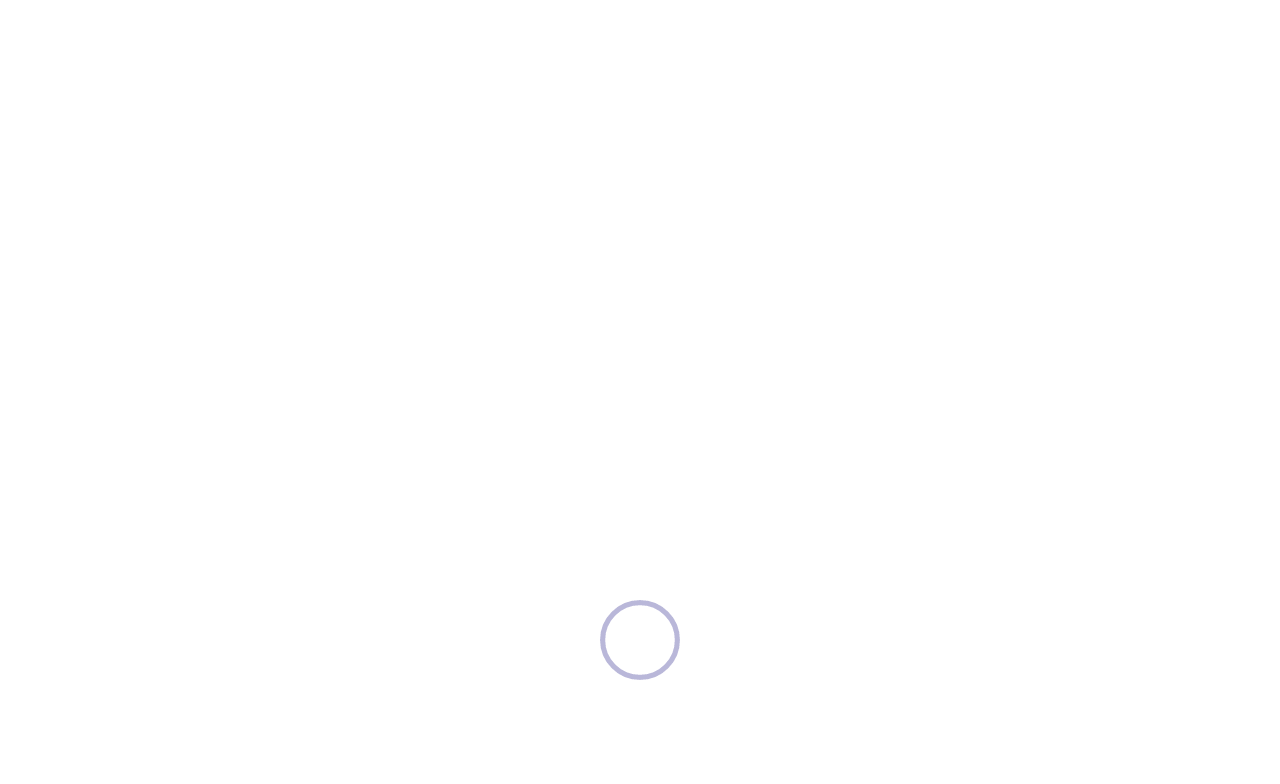Determine the bounding box for the UI element that matches this description: "digital scrapbook shop".

None